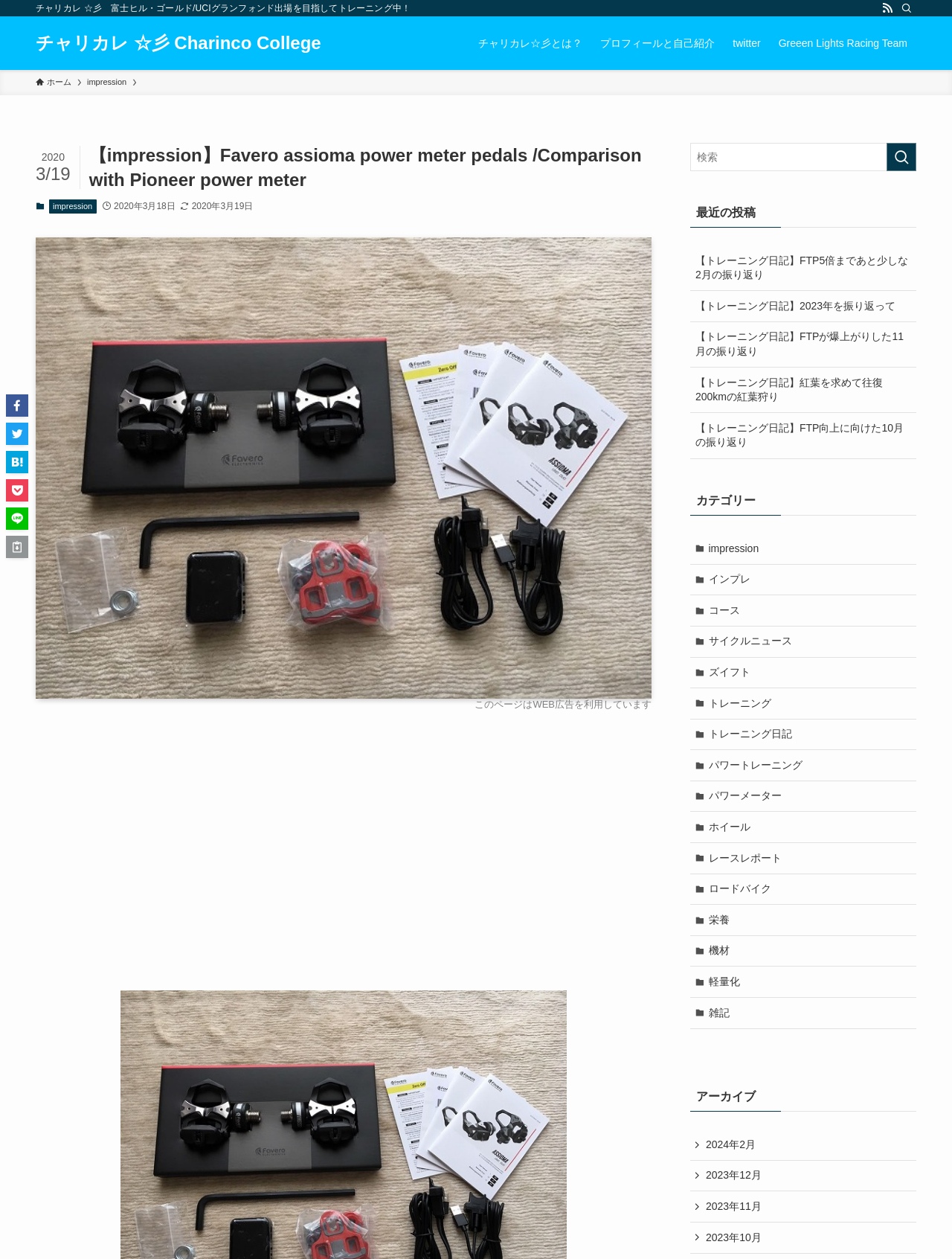What is the name of the author?
Please answer the question as detailed as possible based on the image.

The author's name is found in the top-left corner of the webpage, where it says 'チャリカレ ☆彡 富士ヒル・ゴールド/UCIグランフォンド出場を目指してトレーニング中！'.